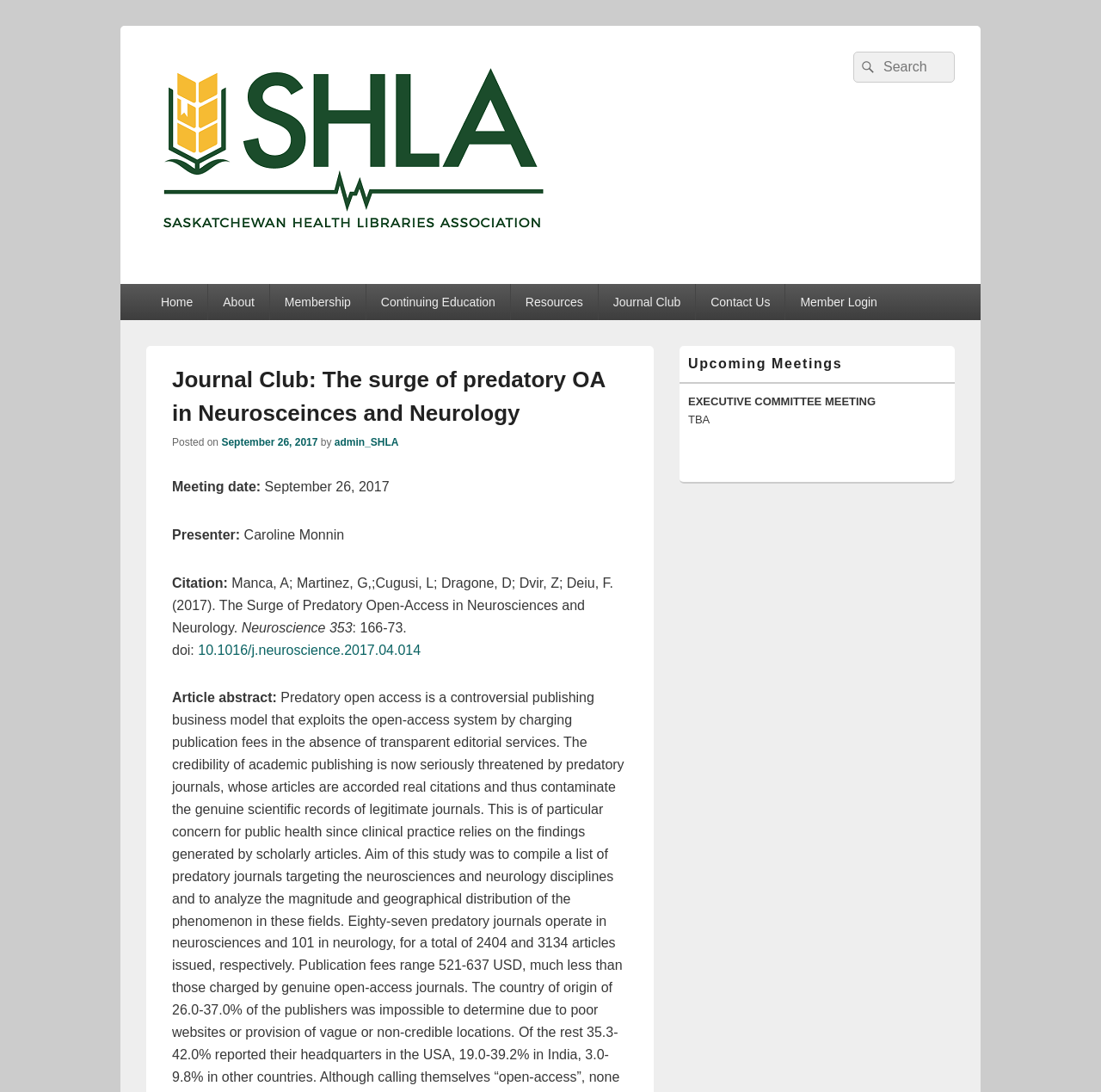What is the DOI of the cited article?
We need a detailed and meticulous answer to the question.

The DOI of the cited article can be found in the citation section, where it is written as 'doi: 10.1016/j.neuroscience.2017.04.014'.